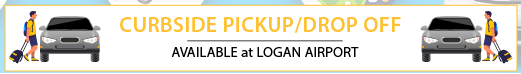Respond to the question below with a single word or phrase: What is the color of the vehicle in the image?

Grey